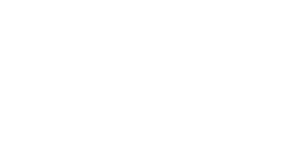Respond with a single word or phrase for the following question: 
What is the likely industry of the company associated with the logo?

E-commerce or Retail